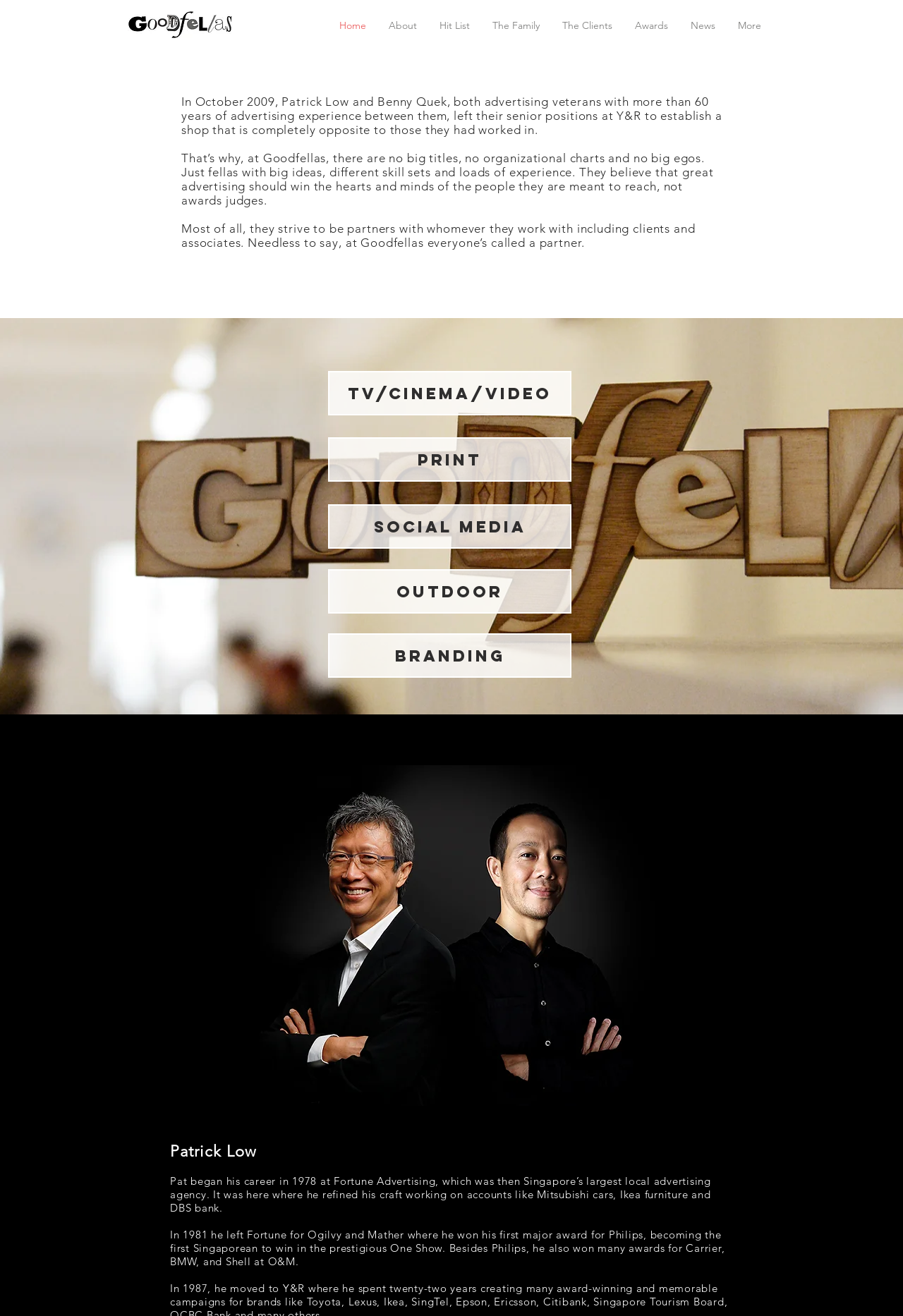Use one word or a short phrase to answer the question provided: 
Who are the founders of Goodfellas?

Patrick Low and Benny Quek